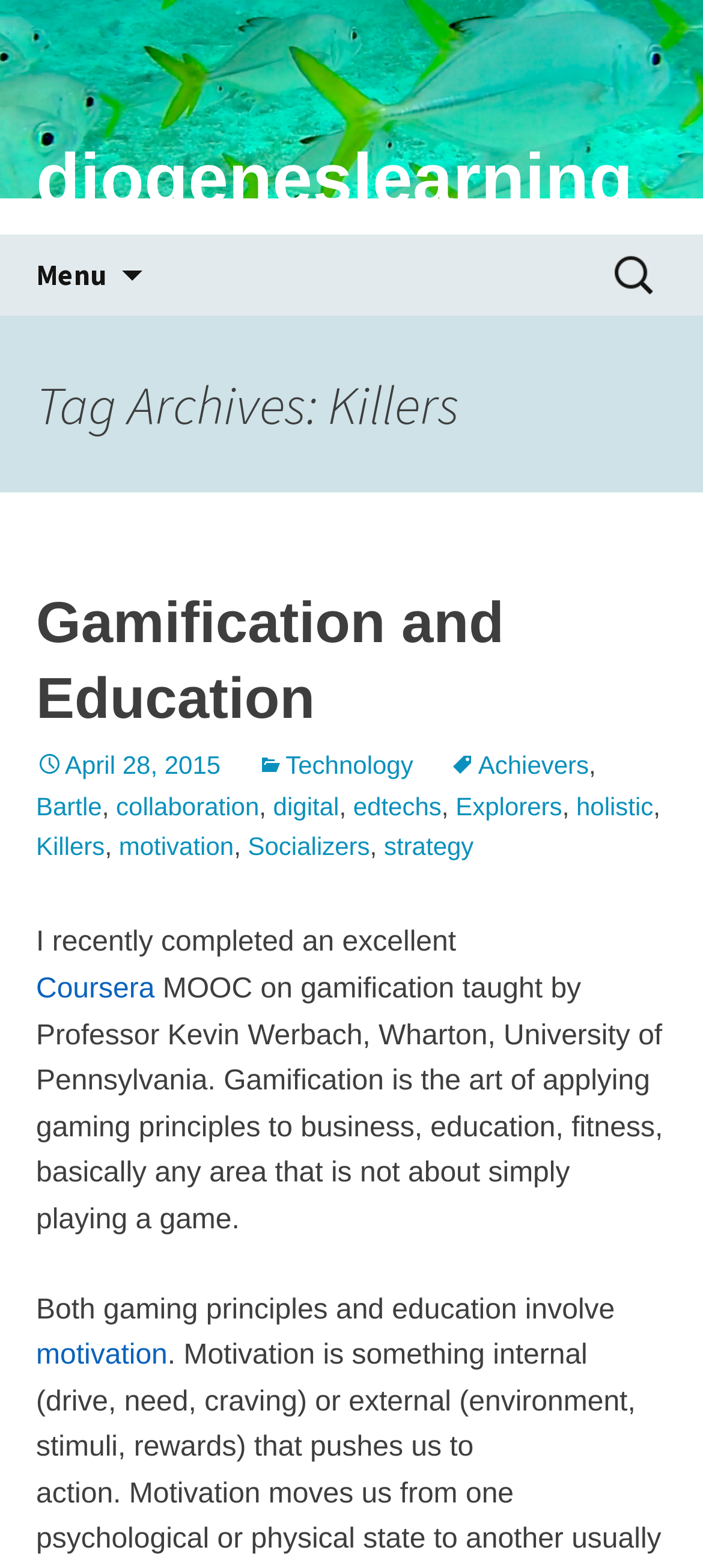Answer the question below in one word or phrase:
How many tags are associated with the current article?

11